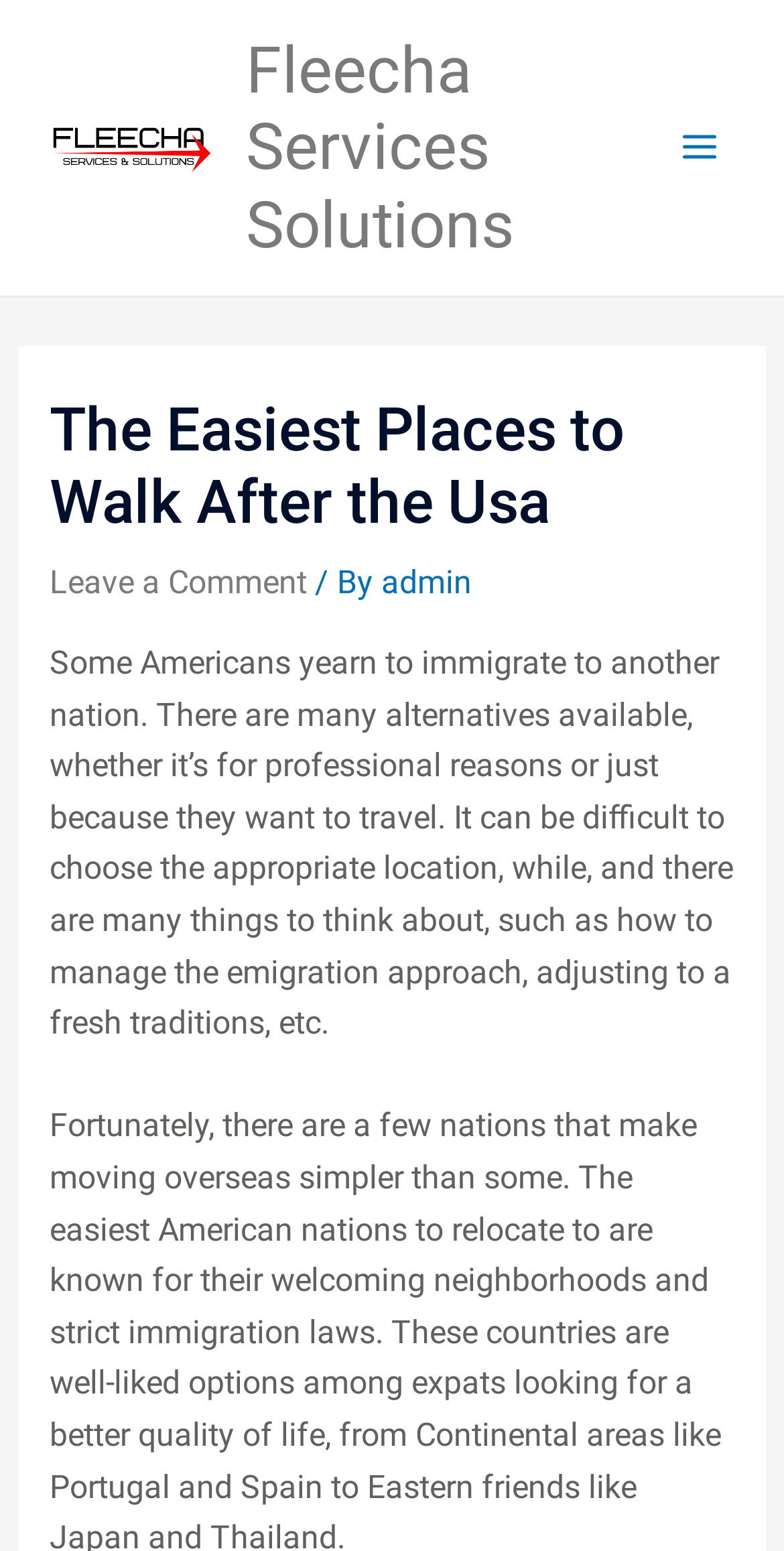Determine the title of the webpage and give its text content.

The Easiest Places to Walk After the Usa